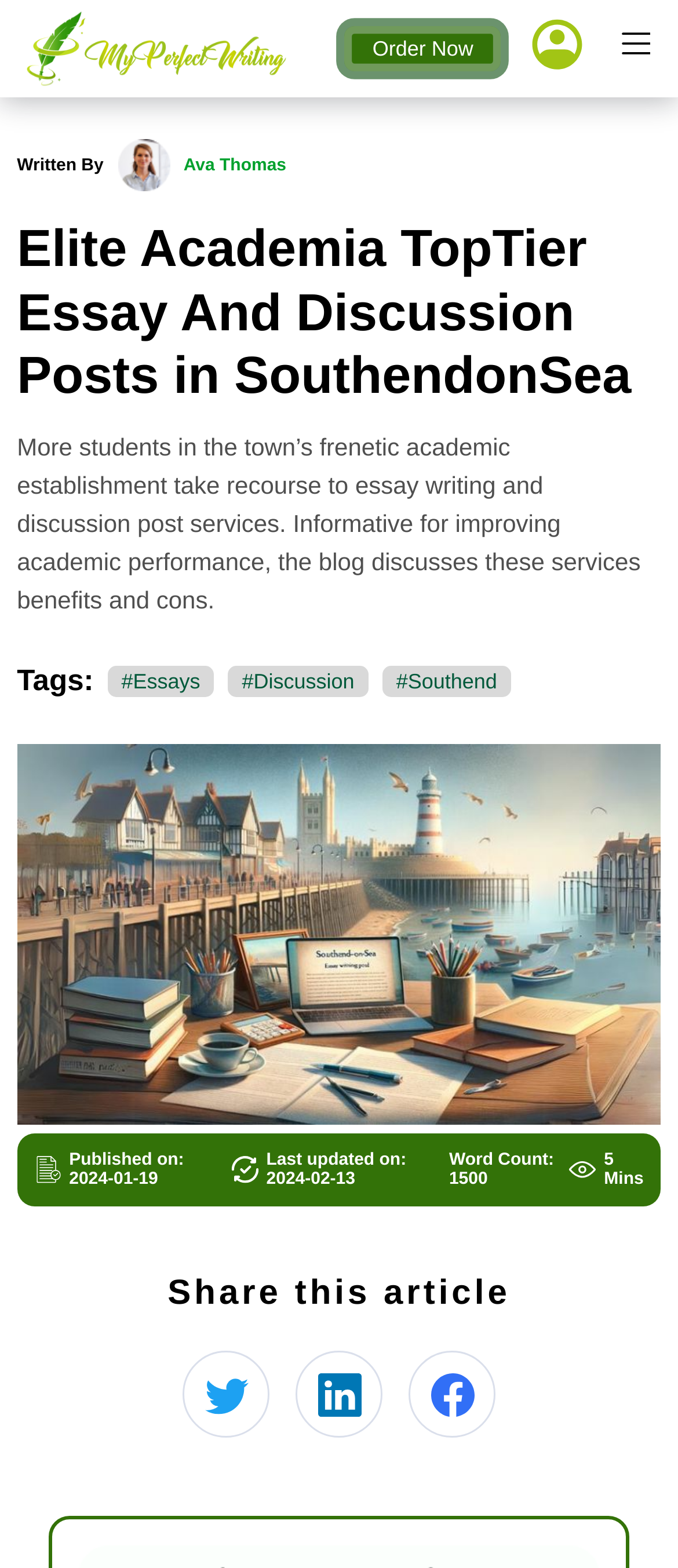Please identify the bounding box coordinates of the clickable area that will allow you to execute the instruction: "Click on the 'Sign Up' link".

[0.701, 0.132, 0.854, 0.183]